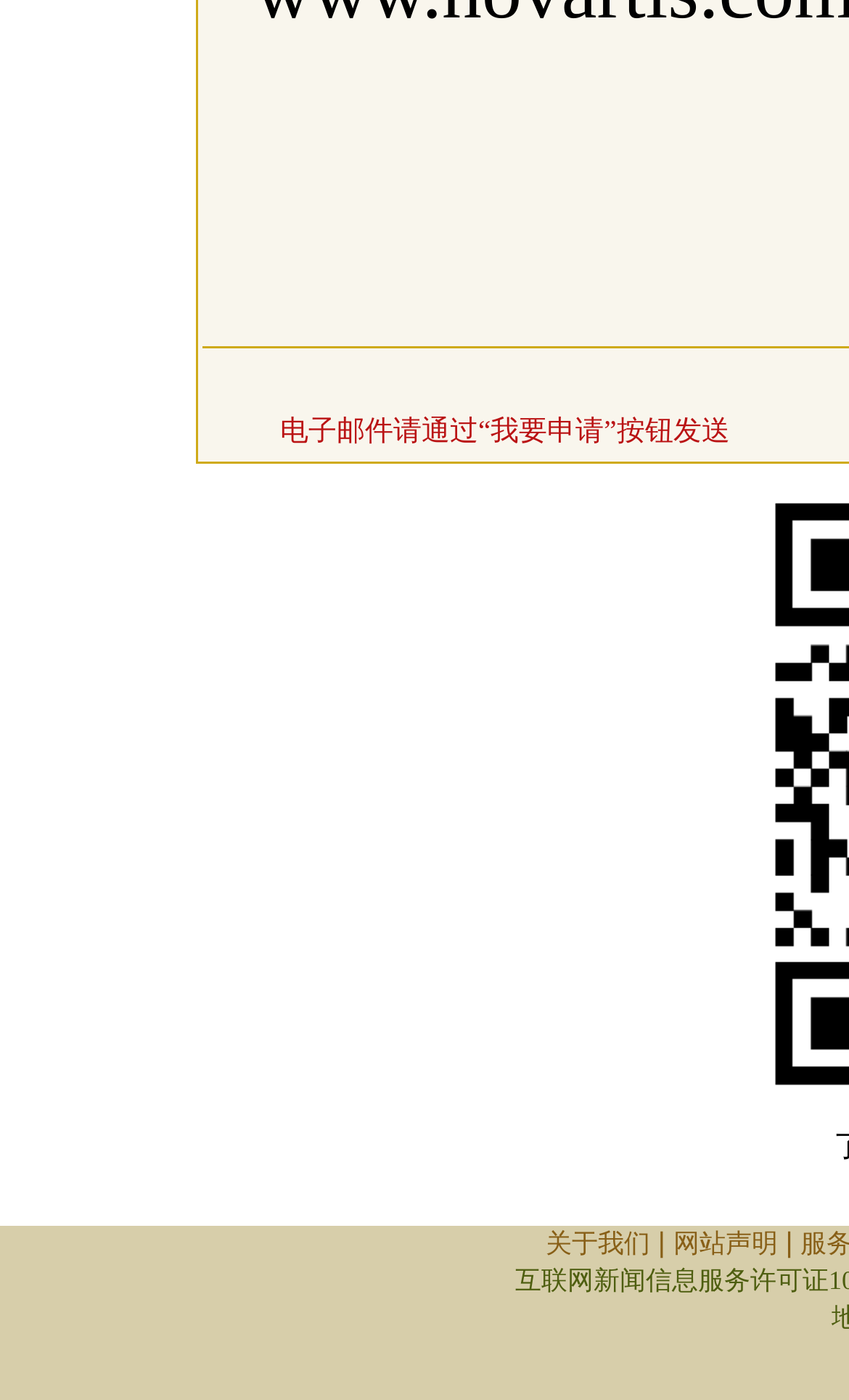Provide the bounding box for the UI element matching this description: "关于我们".

[0.643, 0.878, 0.766, 0.9]